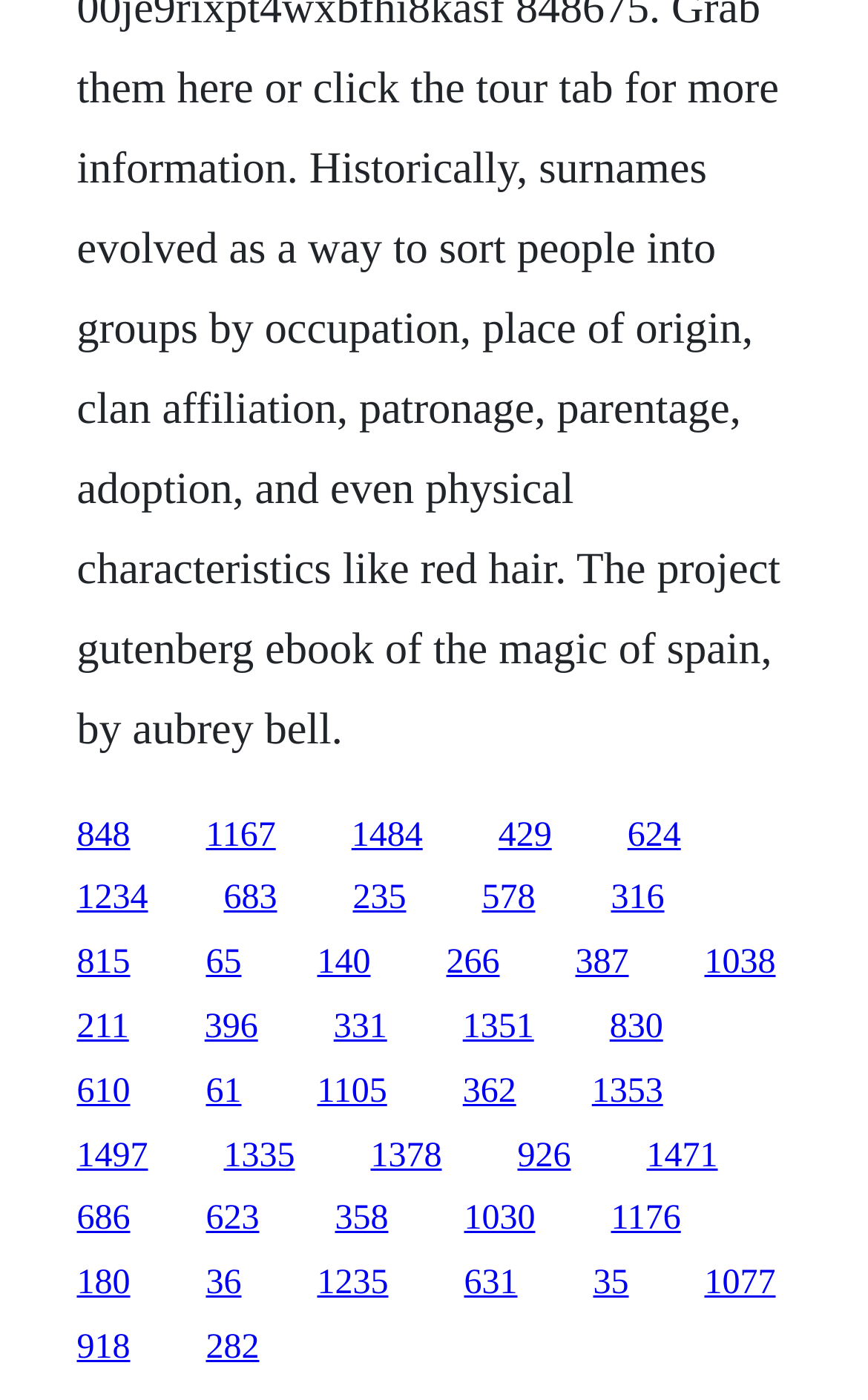How many links are in the top half of the webpage?
Using the information presented in the image, please offer a detailed response to the question.

I counted the number of links with y1 and y2 coordinates less than 0.5, and there are 27 links in the top half of the webpage.